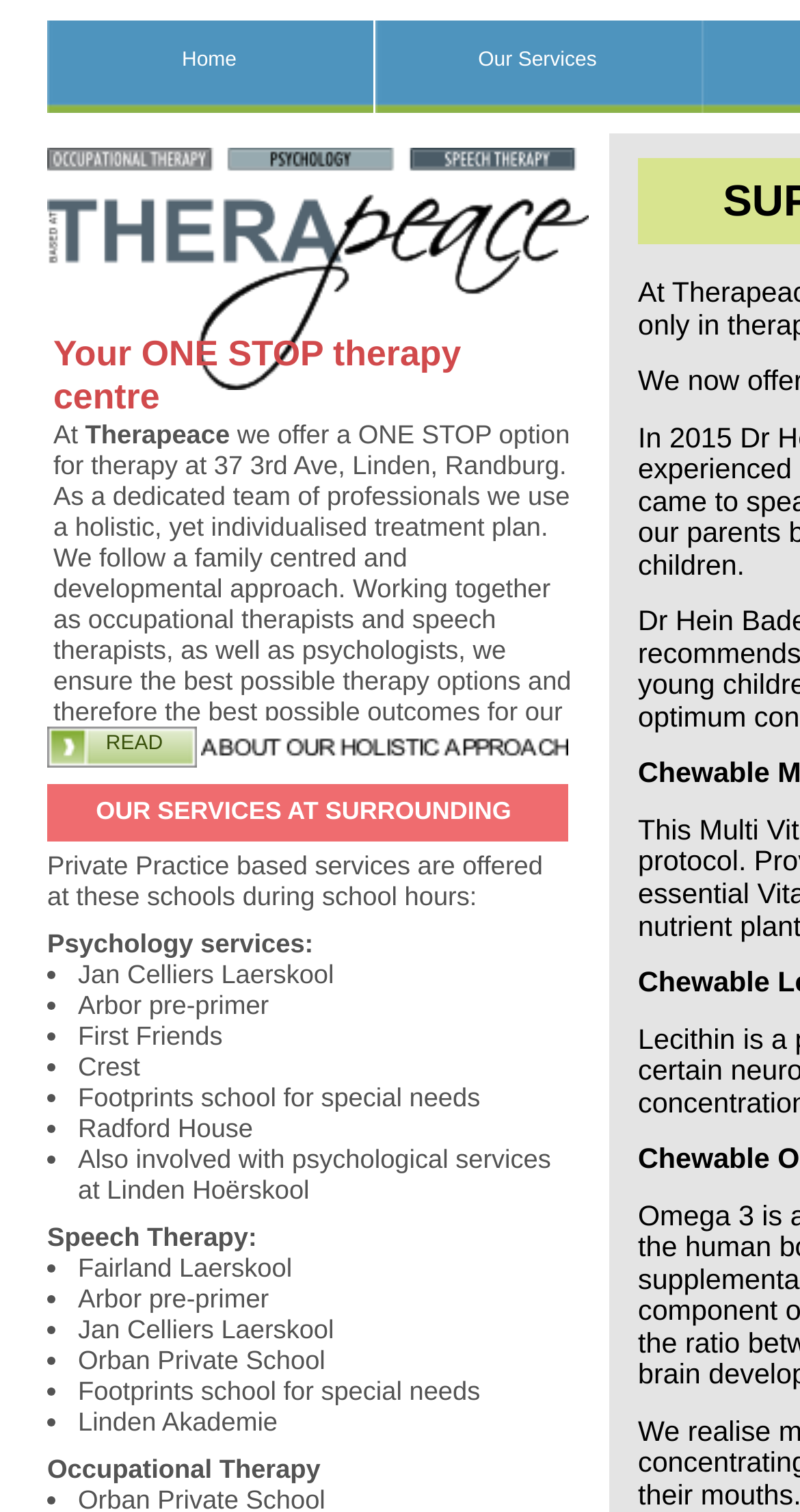Provide a thorough description of the webpage's content and layout.

The webpage is about Therapeace, a one-stop therapy center. At the top, there are three links: "Home", "Our Services", and "READ". Below these links, there is an image with the caption "ABOUT OUR HOLISTIC APPROACH". 

To the right of the image, there is a heading that reads "Your ONE STOP therapy centre" followed by the name "Therapeace". Below this heading, there is a paragraph describing the center's holistic and individualized treatment approach, which involves occupational therapists, speech therapists, and psychologists working together to provide the best possible outcomes for clients.

Further down, there is a section that lists the schools where private practice-based services are offered during school hours. This section is divided into three categories: Psychology services, Speech Therapy, and Occupational Therapy. Each category has a list of schools, marked with bullet points, where these services are provided. The schools listed include Jan Celliers Laerskool, Arbor pre-primer, First Friends, Crest, Footprints school for special needs, Radford House, Linden Hoërskool, Fairland Laerskool, Orban Private School, and Linden Akademie.

In the middle of the page, there is a separate heading that reads "OUR SERVICES AT SURROUNDING SCHOOLS".